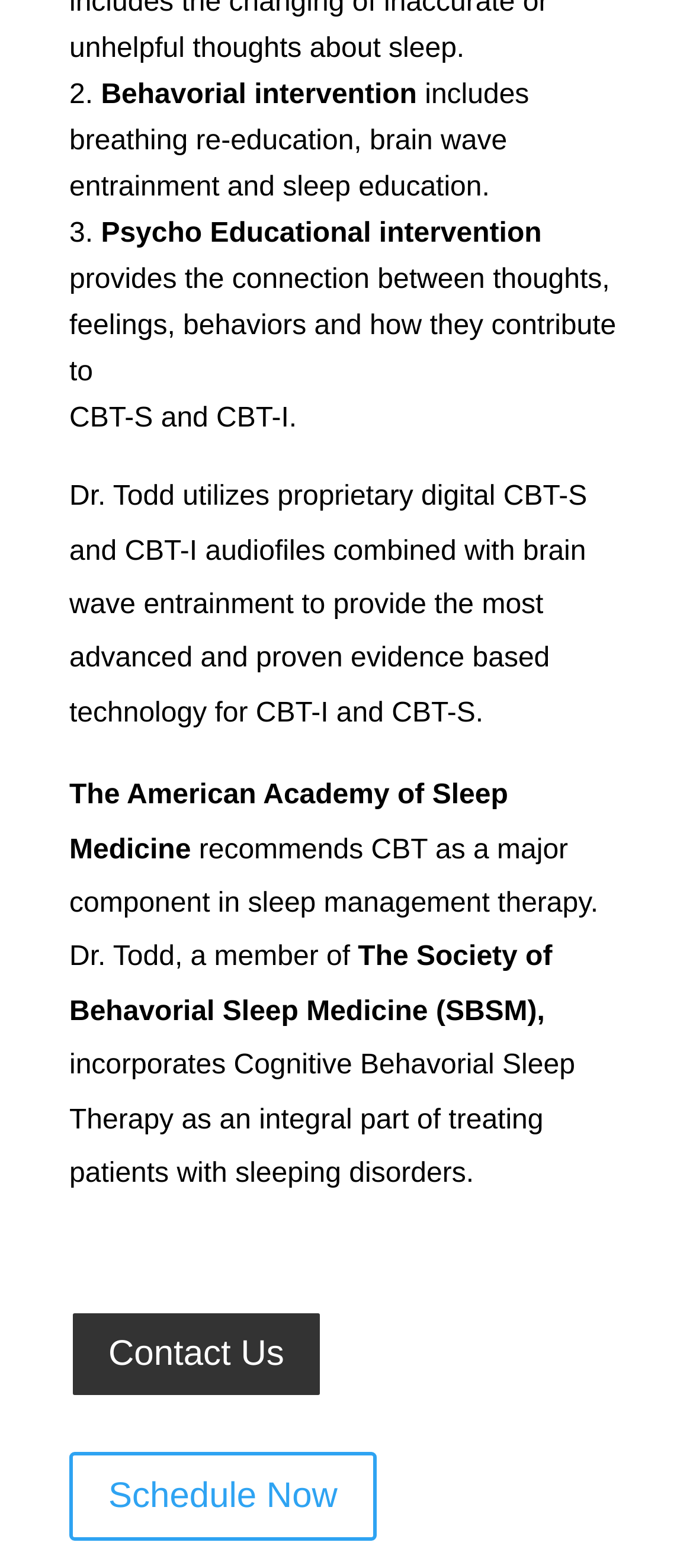Can you give a detailed response to the following question using the information from the image? What is recommended by the American Academy of Sleep Medicine?

According to the webpage, the American Academy of Sleep Medicine recommends CBT as a major component in sleep management therapy, which is mentioned in the text on the webpage.